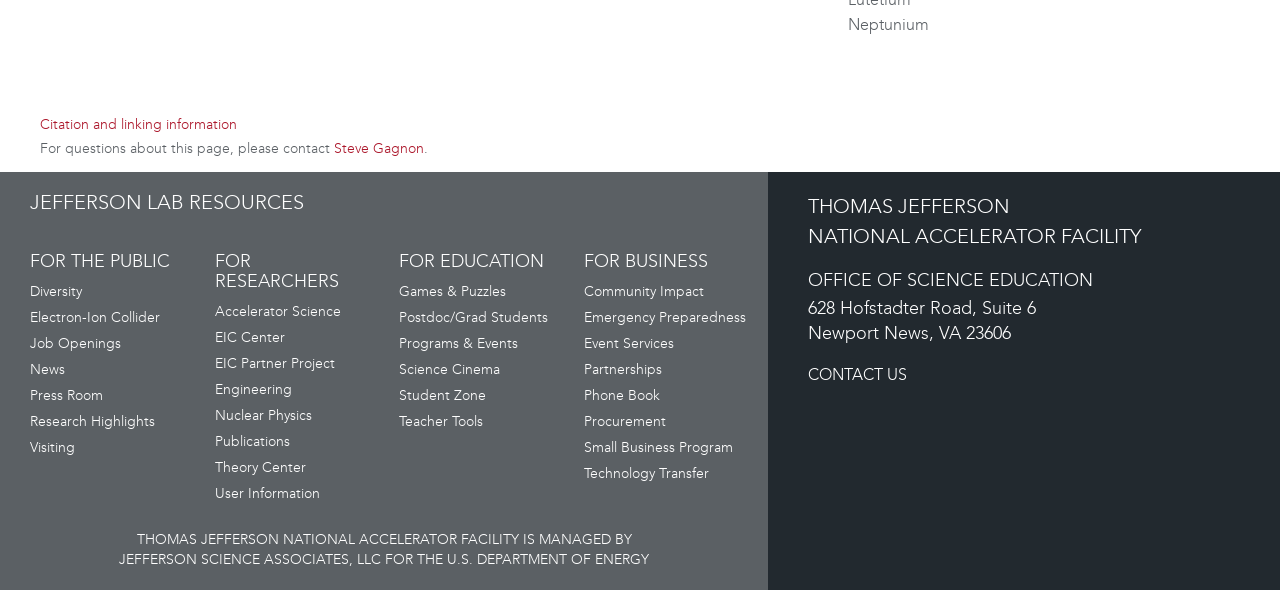Identify the bounding box coordinates of the element that should be clicked to fulfill this task: "Contact Steve Gagnon". The coordinates should be provided as four float numbers between 0 and 1, i.e., [left, top, right, bottom].

[0.261, 0.238, 0.331, 0.267]